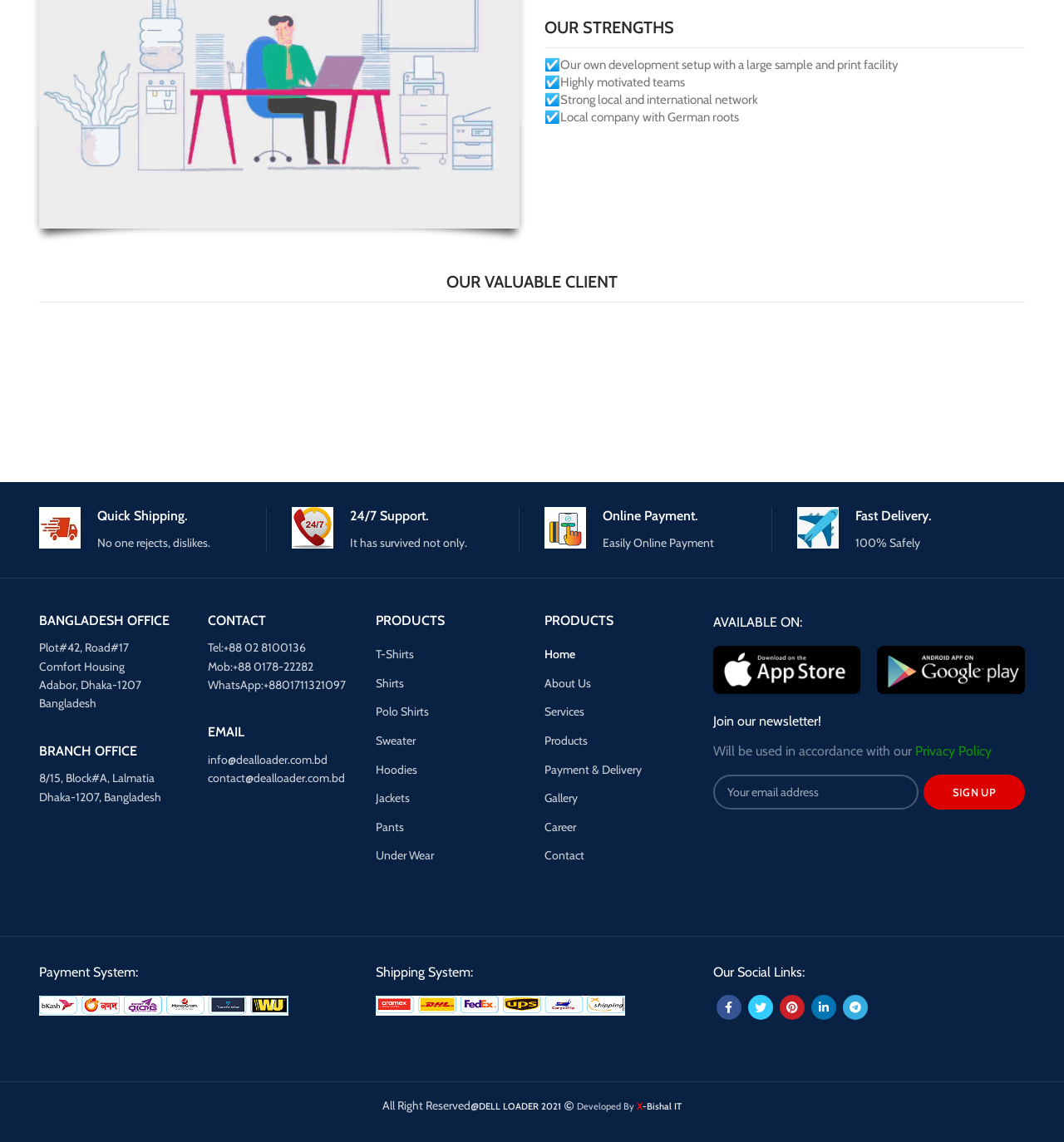Please identify the bounding box coordinates of the element on the webpage that should be clicked to follow this instruction: "Click on the 'Facebook' link". The bounding box coordinates should be given as four float numbers between 0 and 1, formatted as [left, top, right, bottom].

[0.673, 0.871, 0.697, 0.893]